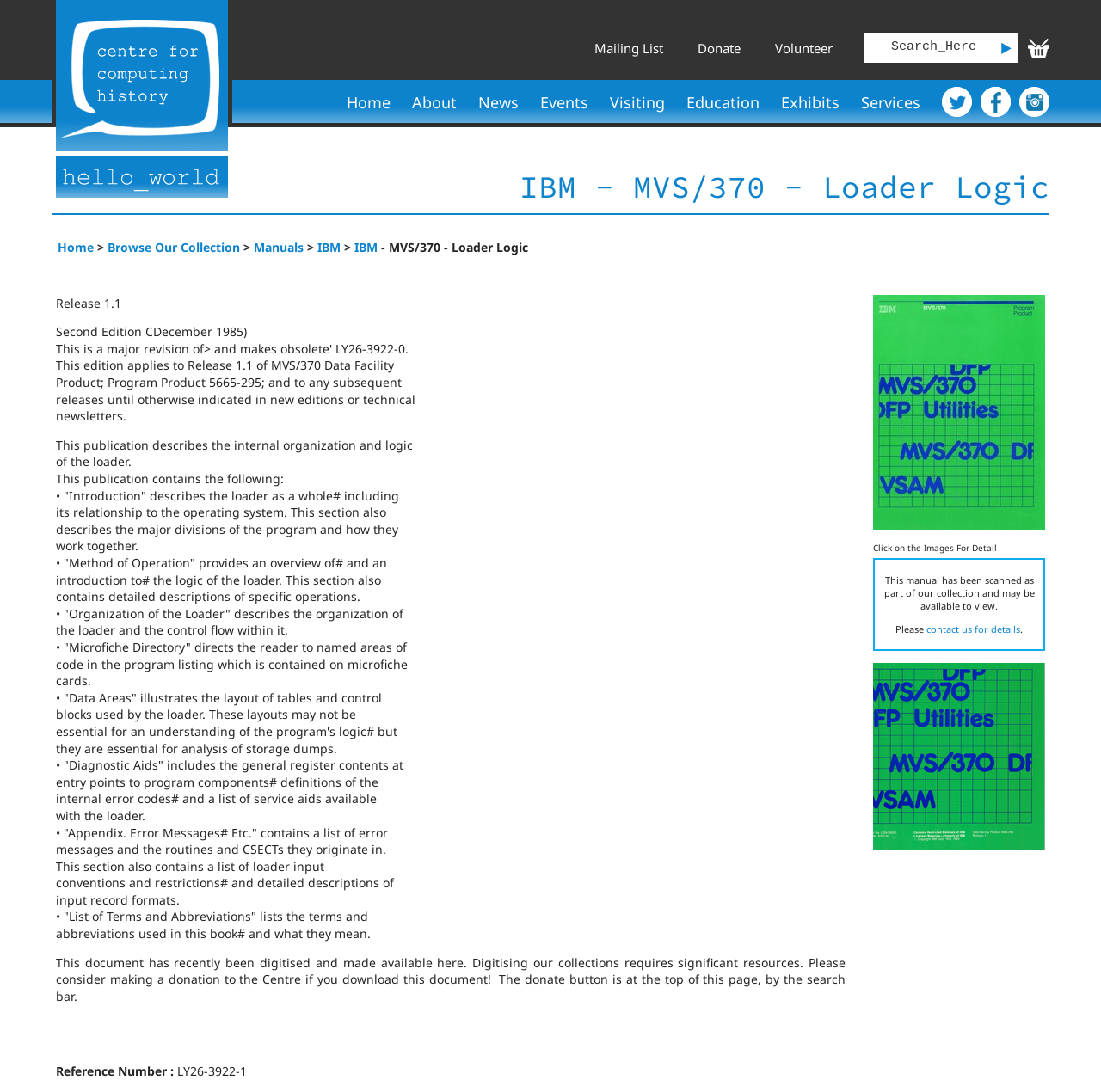Find the bounding box coordinates for the HTML element described as: "Mailing List". The coordinates should consist of four float values between 0 and 1, i.e., [left, top, right, bottom].

[0.54, 0.028, 0.602, 0.06]